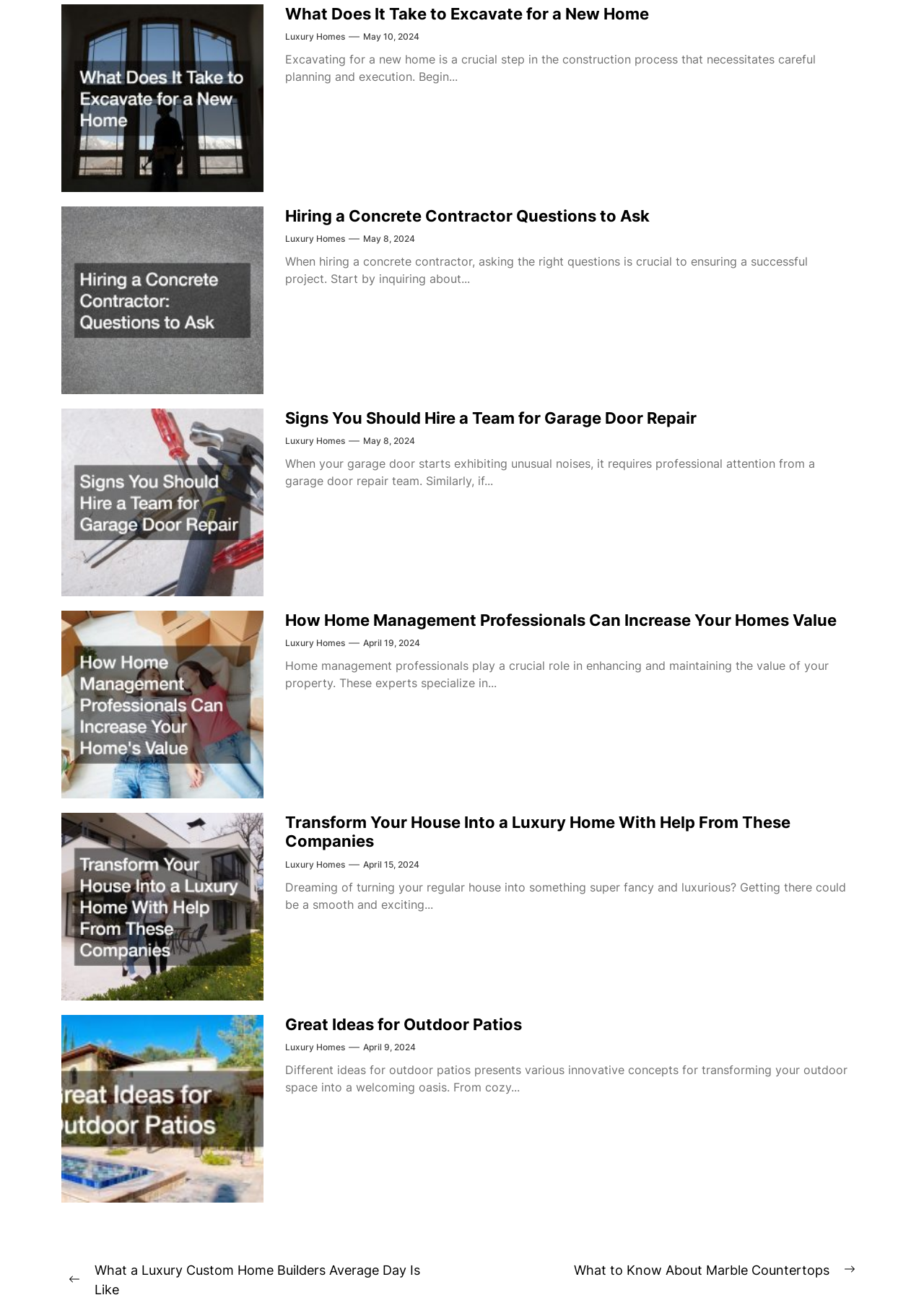How many articles are on this webpage?
Provide a one-word or short-phrase answer based on the image.

6